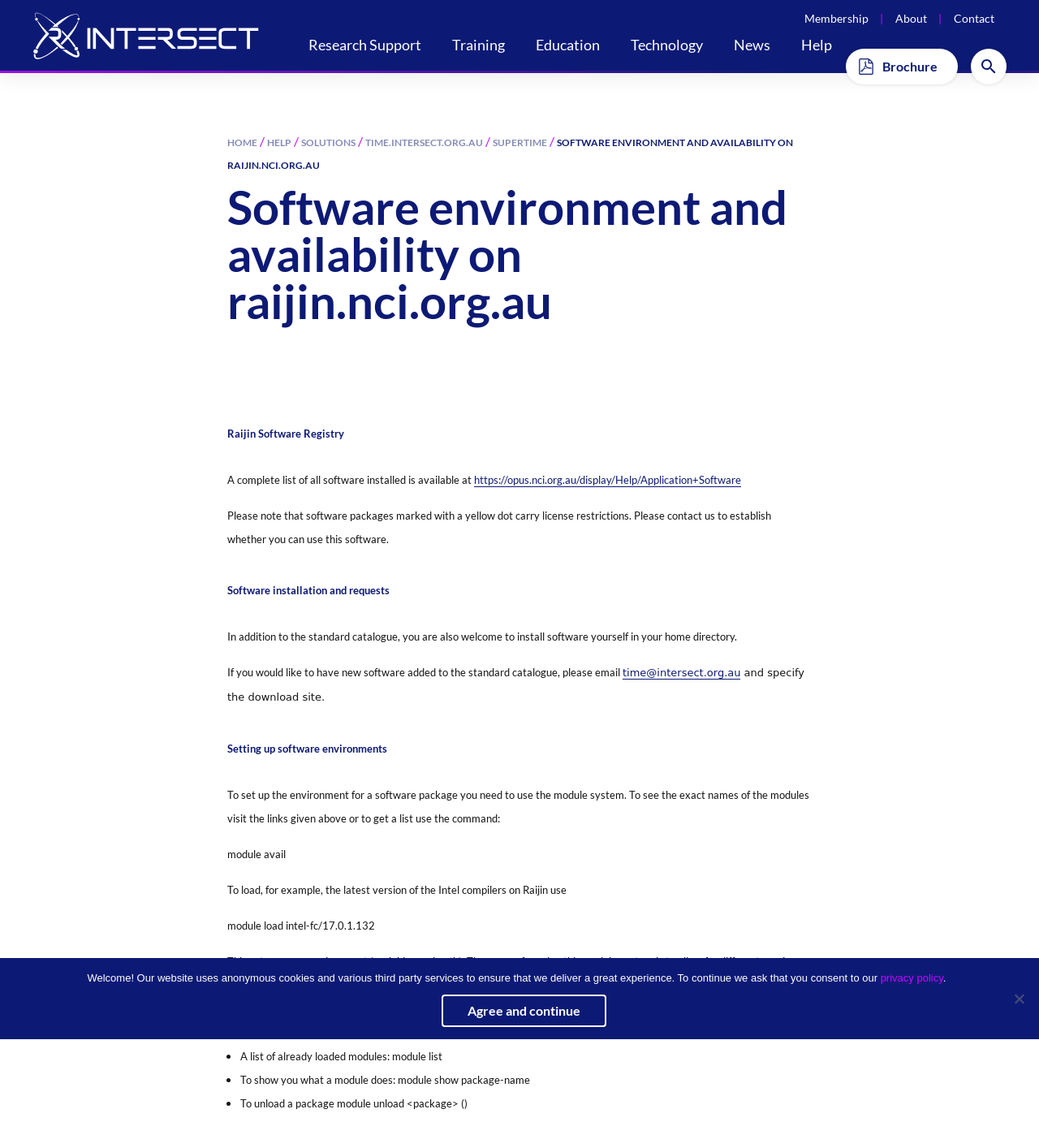What is the purpose of the module system?
Could you answer the question with a detailed and thorough explanation?

I found the answer by reading the text under the 'Setting up software environments' heading, which explains that the module system is used to allow for different versions of the same software package.